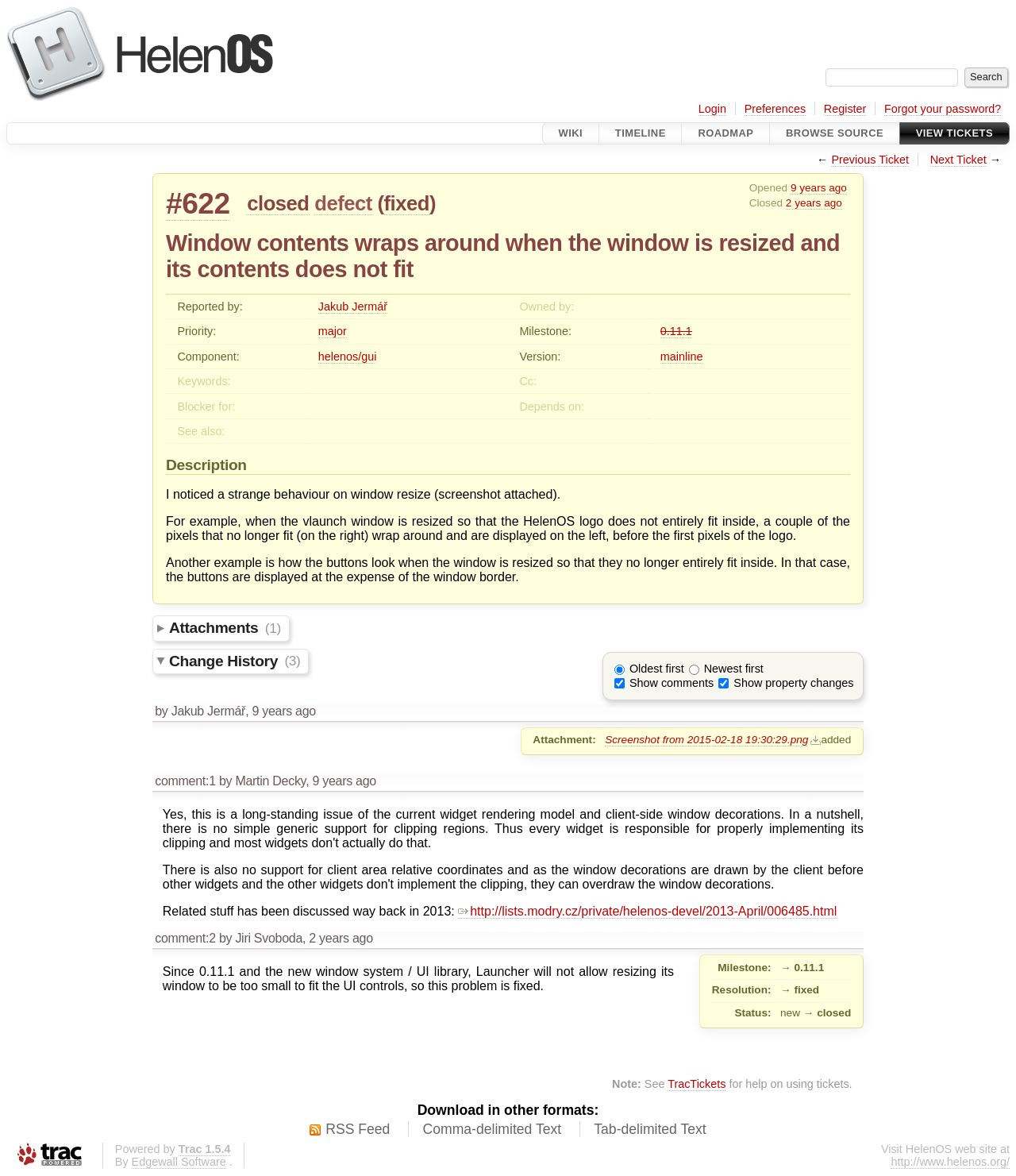Identify the bounding box coordinates of the clickable region to carry out the given instruction: "View next ticket".

[0.915, 0.13, 0.971, 0.142]